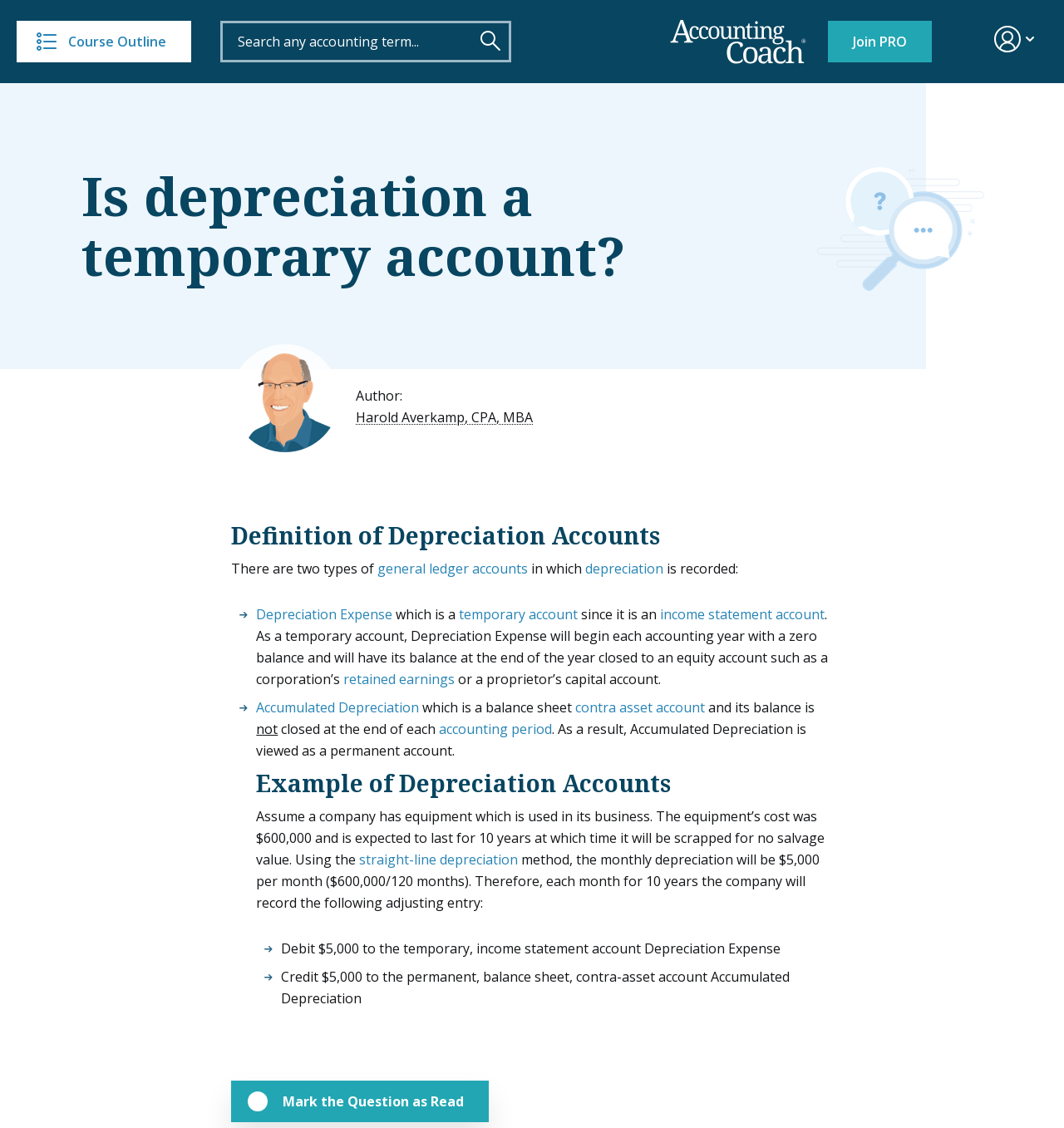Using the information in the image, give a detailed answer to the following question: What is the monthly depreciation amount in the example?

According to the example, the monthly depreciation amount is $5,000, which is calculated using the straight-line depreciation method, where the equipment's cost of $600,000 is divided by 120 months.